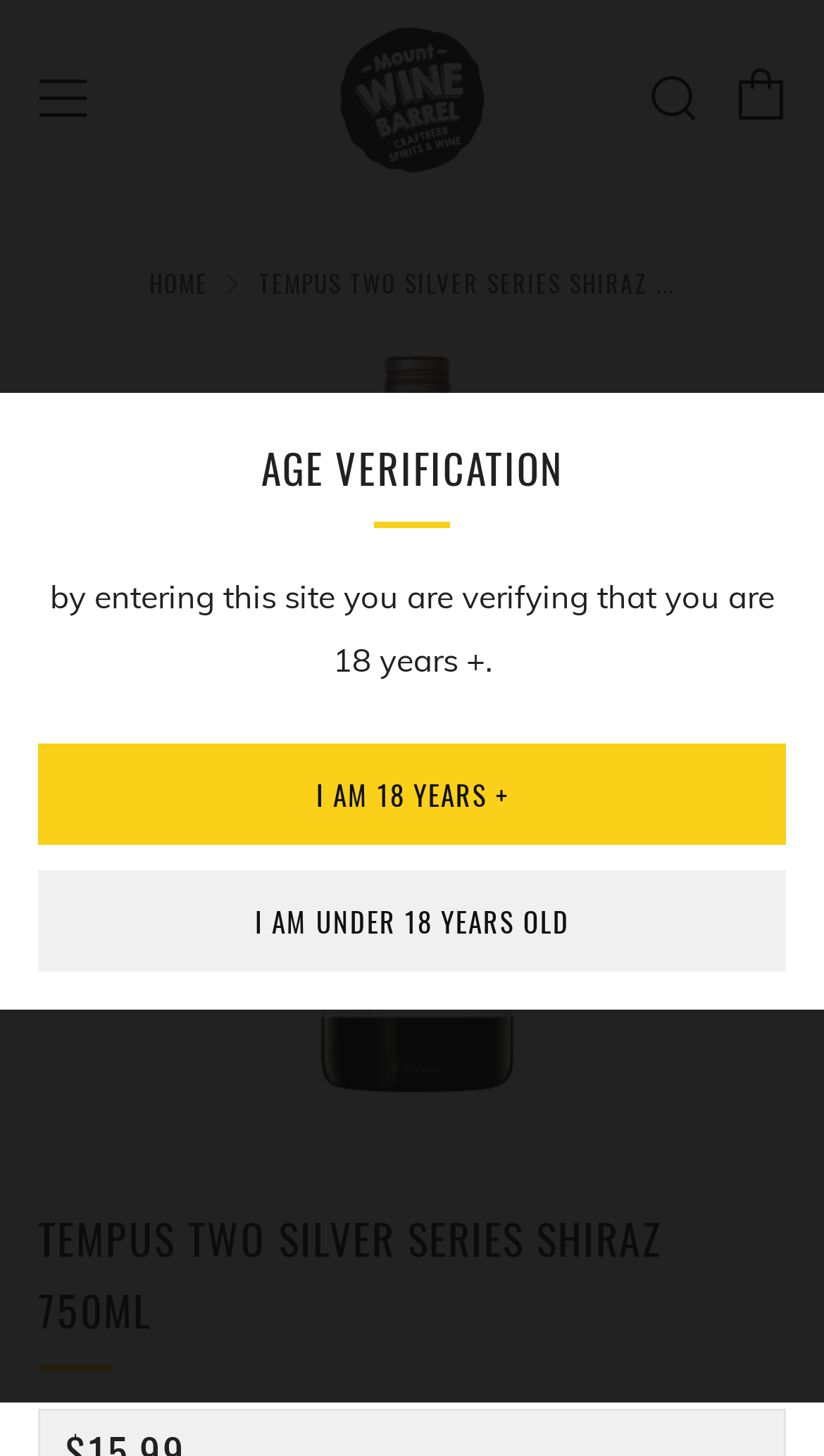How many navigation links are there?
We need a detailed and exhaustive answer to the question. Please elaborate.

There are three navigation links at the top of the webpage: 'Menu', 'Search', and 'Cart'.